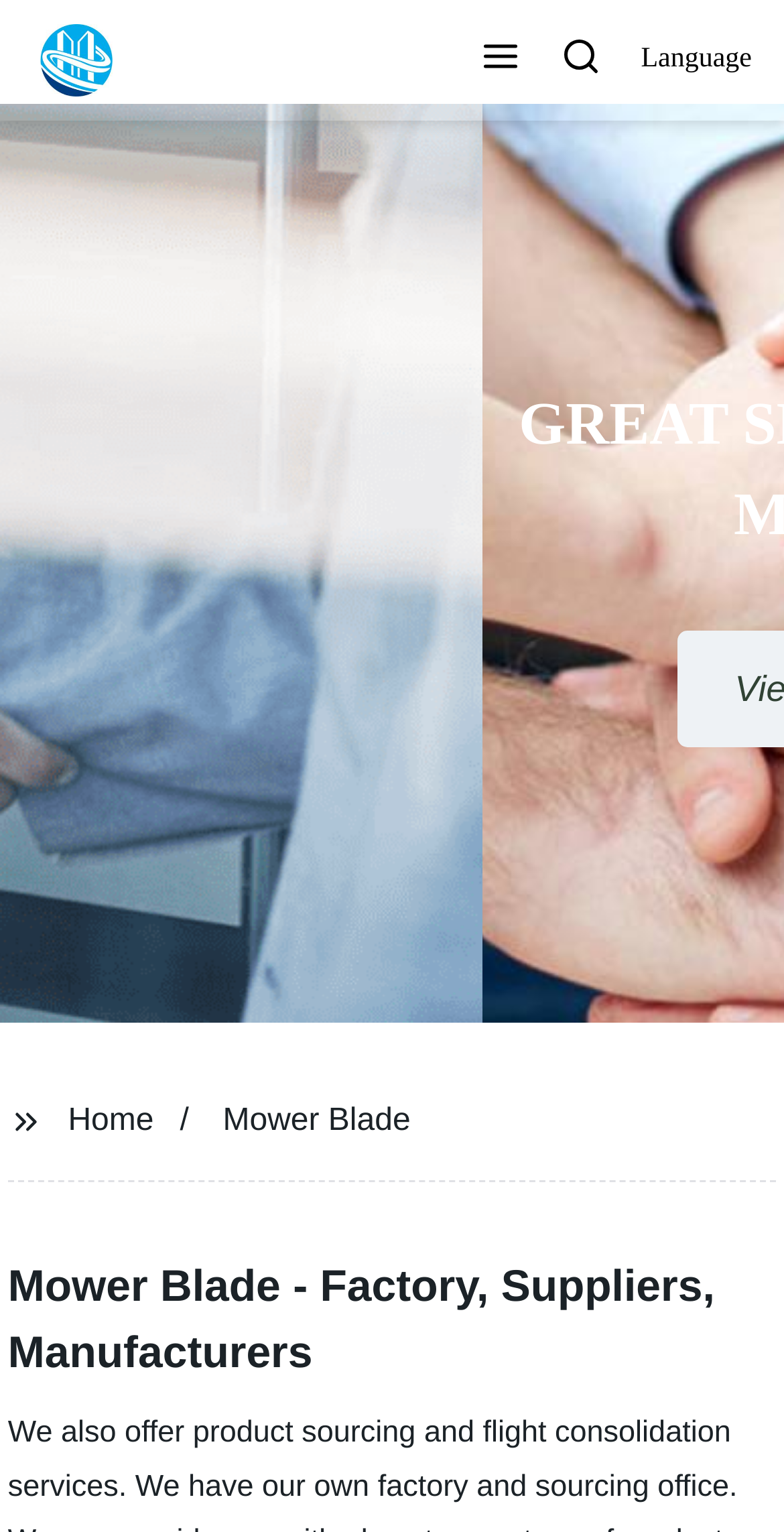Please identify and generate the text content of the webpage's main heading.

HAVE AN EXCELLENT ELITE SALES TEAM​​​​​​​